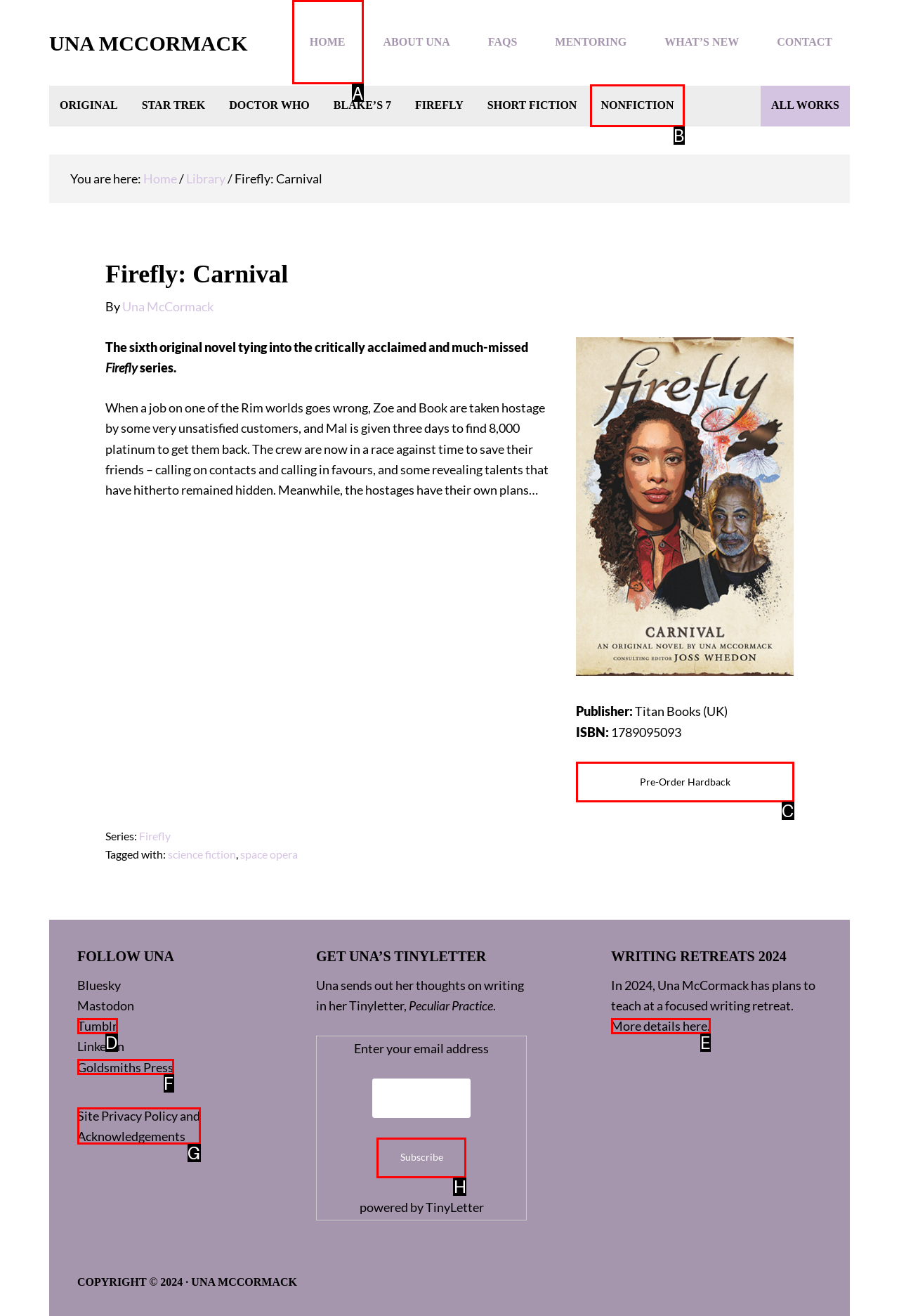Determine the right option to click to perform this task: Click on the 'HOME' link
Answer with the correct letter from the given choices directly.

A